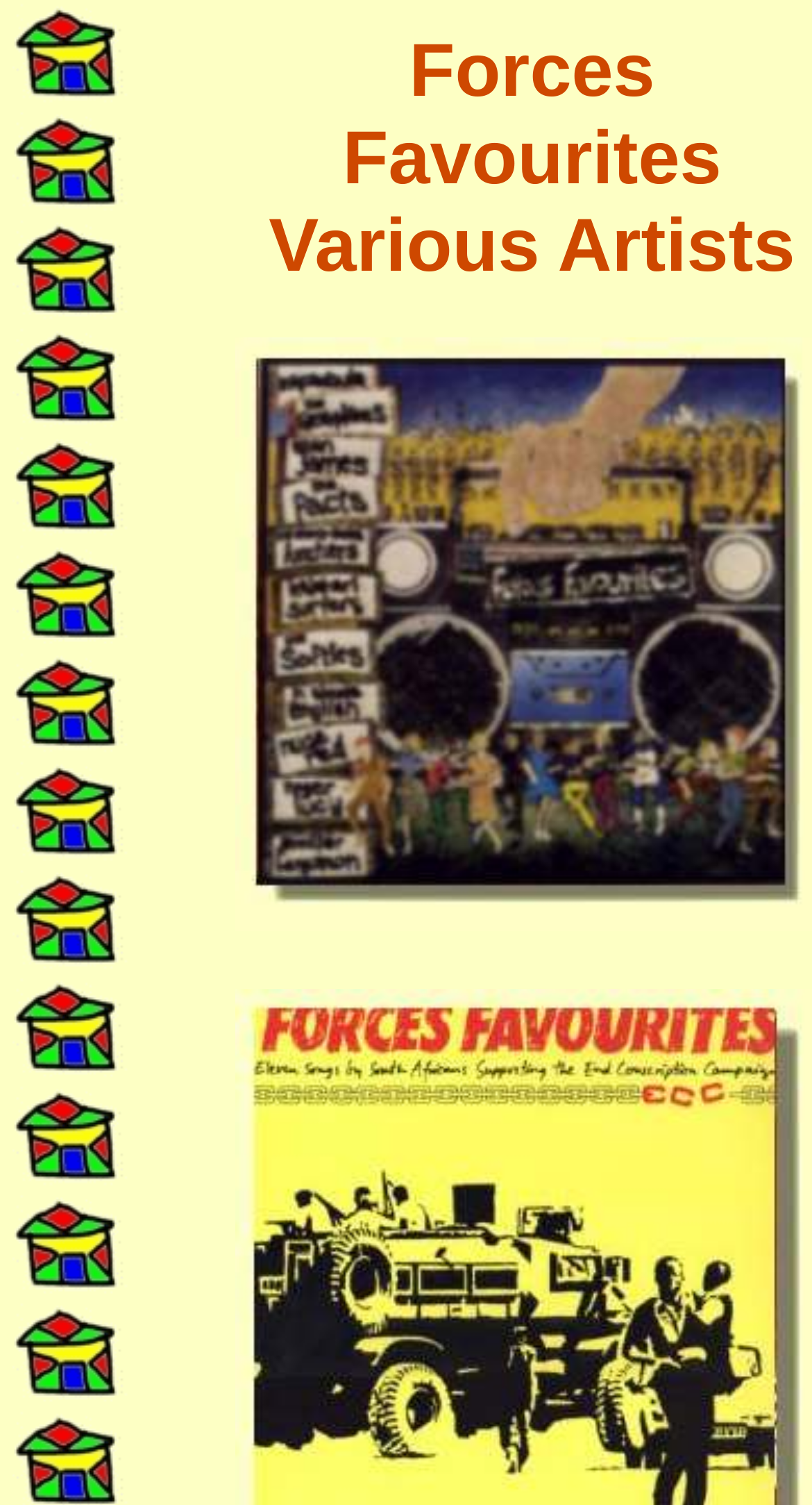Find and generate the main title of the webpage.

Forces Favourites
Various Artists